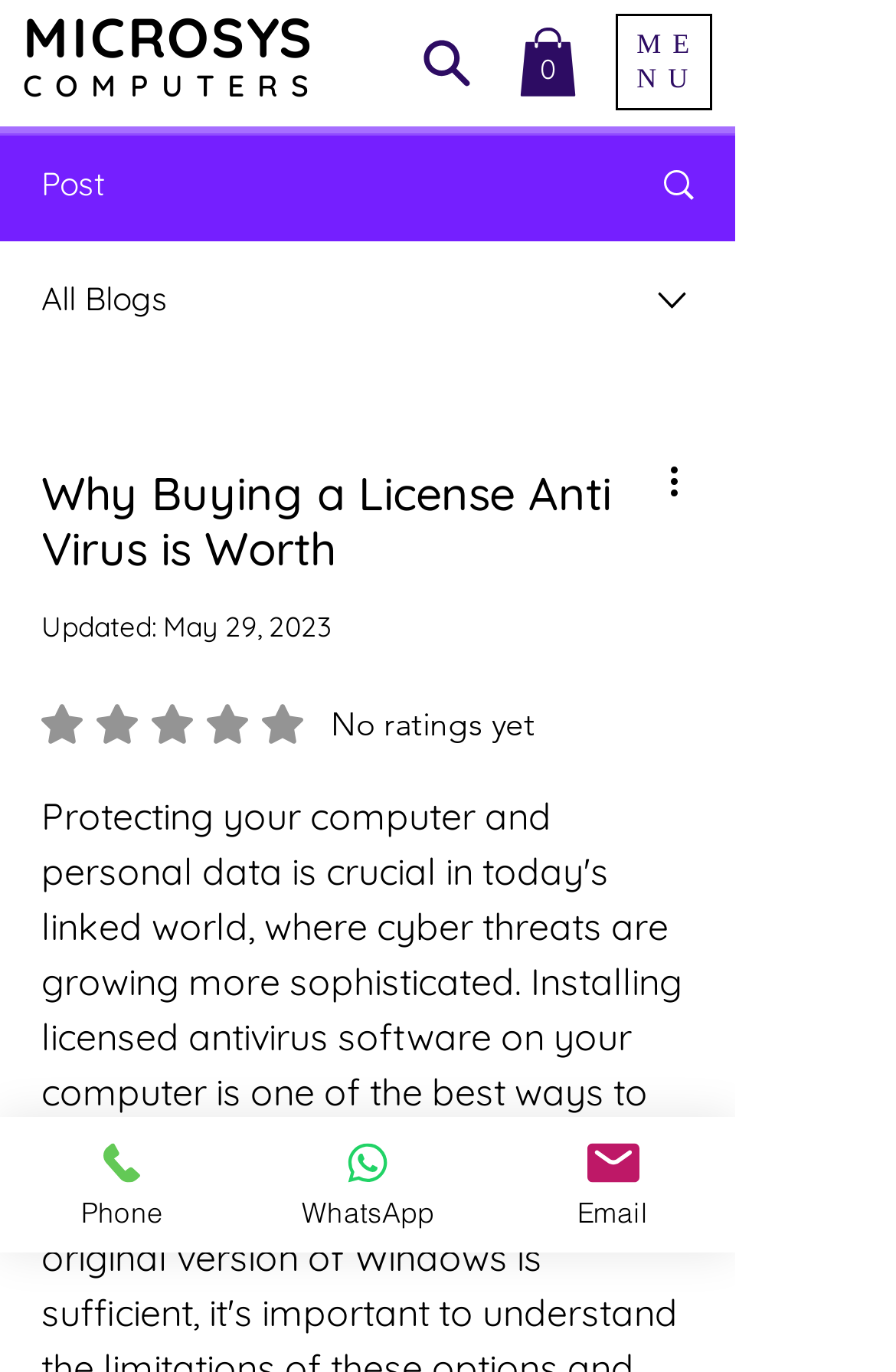What is the rating of the current article?
Based on the image, provide a one-word or brief-phrase response.

0 out of 5 stars